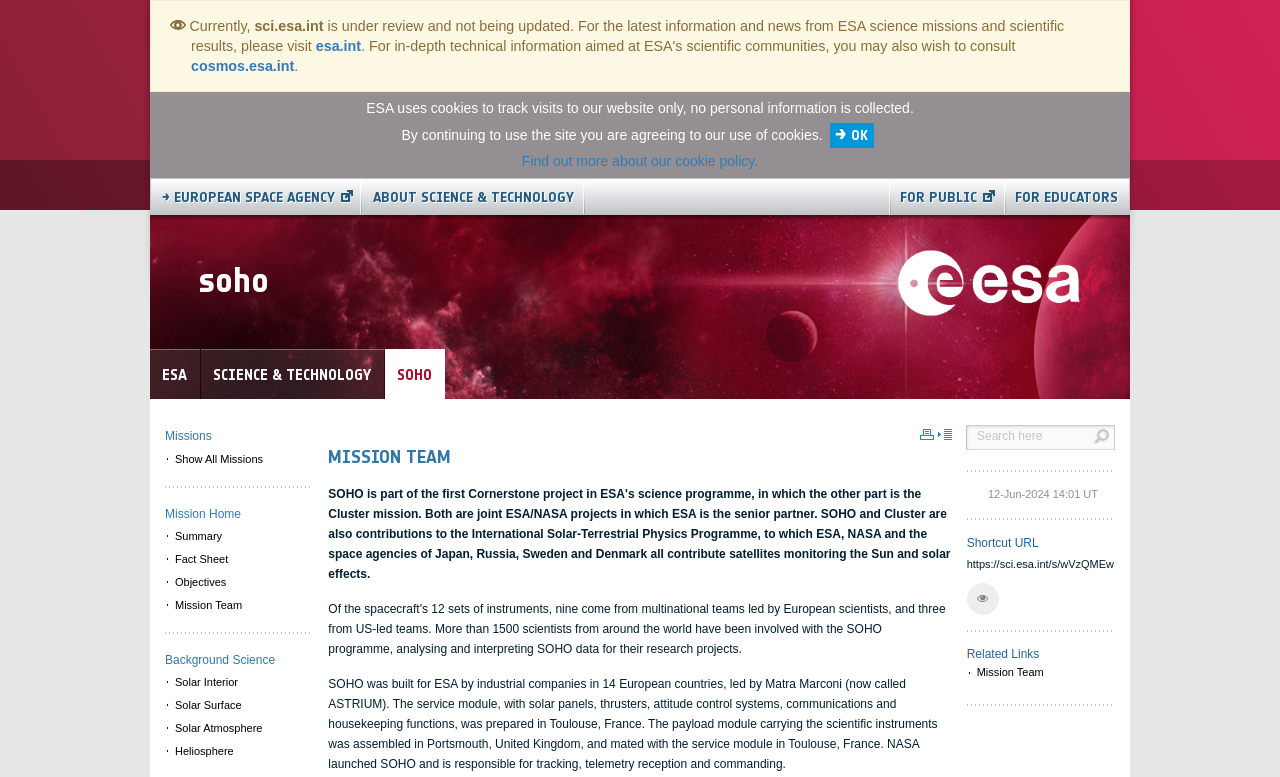Mark the bounding box of the element that matches the following description: "For public".

[0.695, 0.23, 0.777, 0.275]